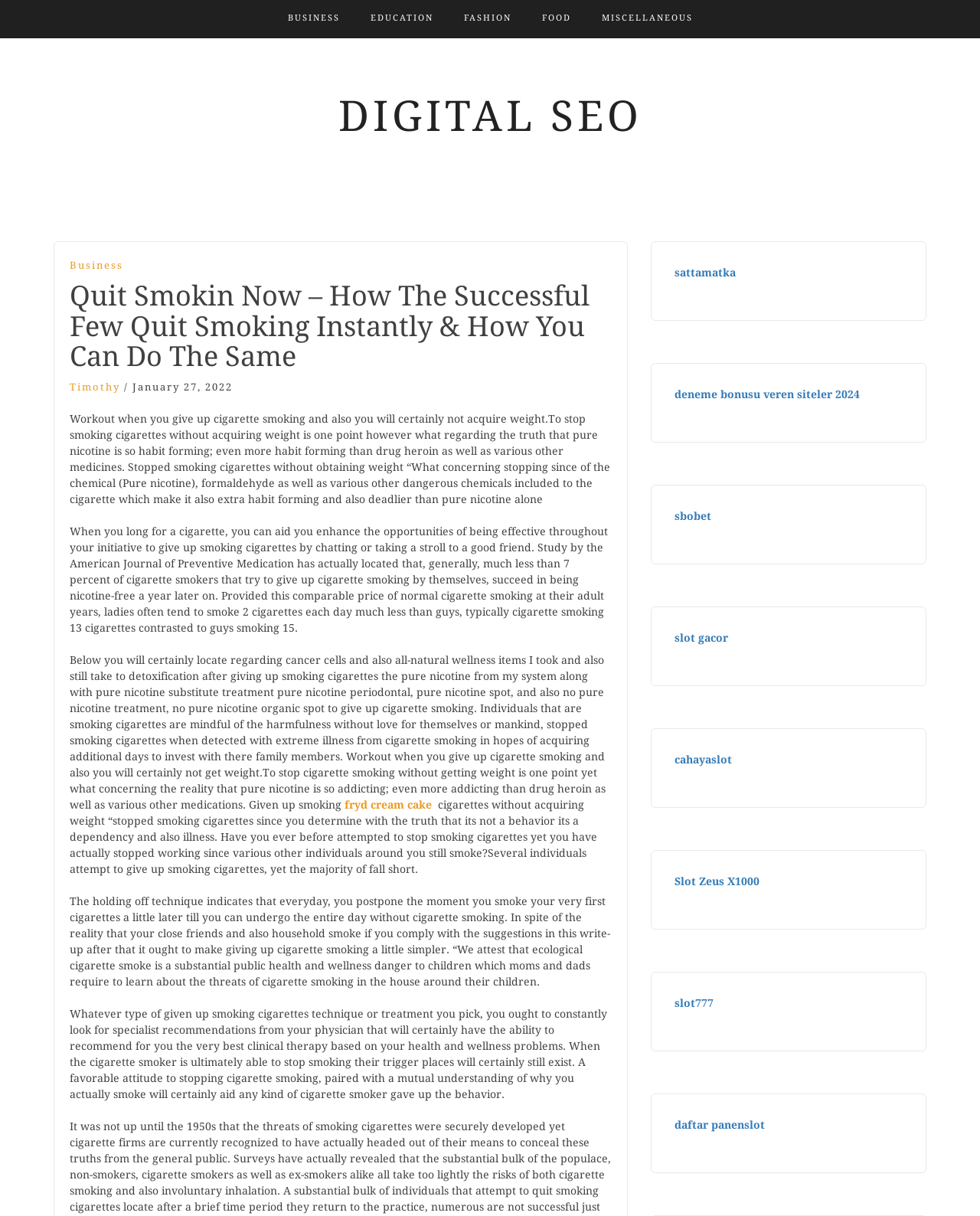What is the bounding box coordinate of the 'DIGITAL SEO' link?
Look at the screenshot and respond with one word or a short phrase.

[0.345, 0.076, 0.655, 0.116]